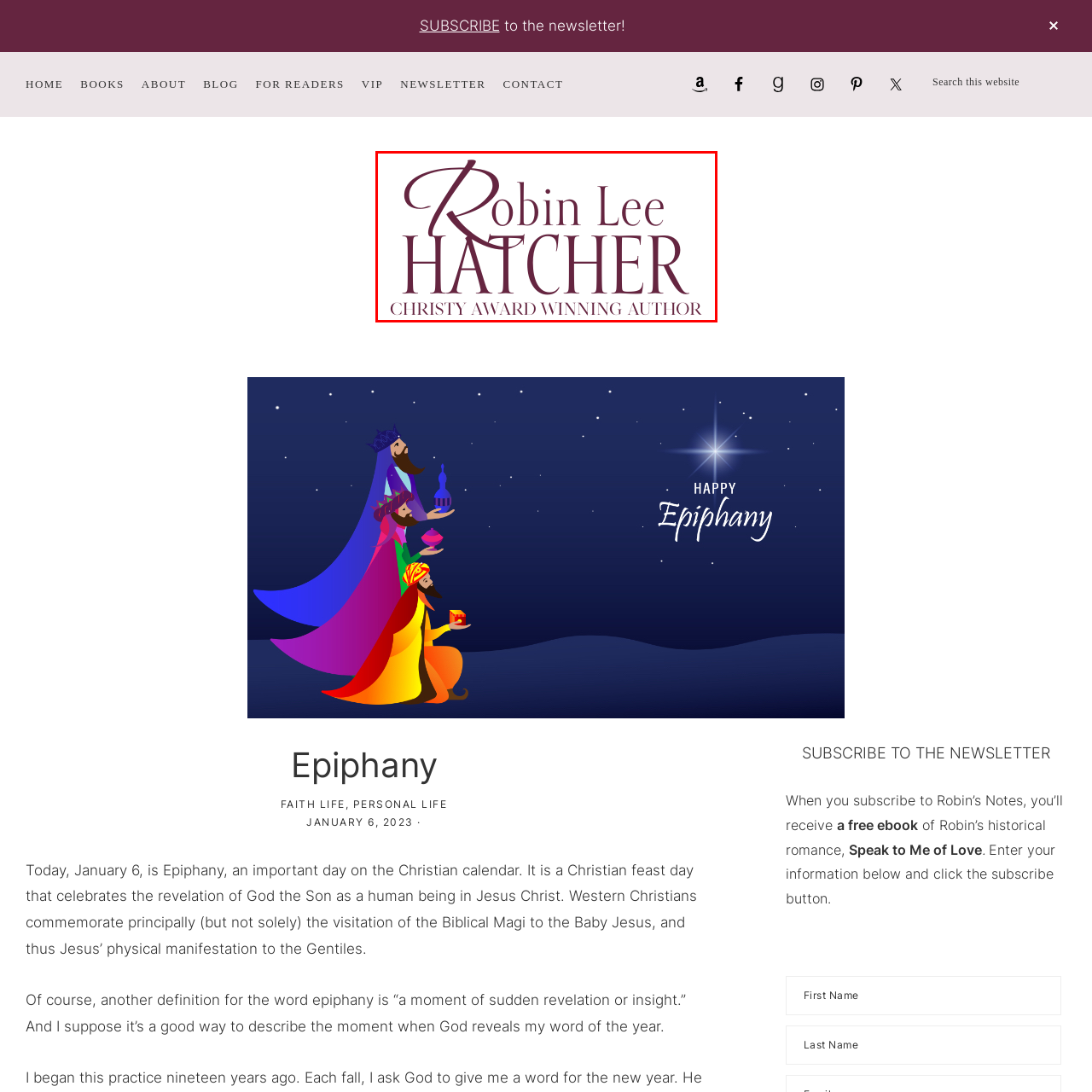How is the author's last name presented?
Please examine the image within the red bounding box and provide your answer using just one word or phrase.

Boldly